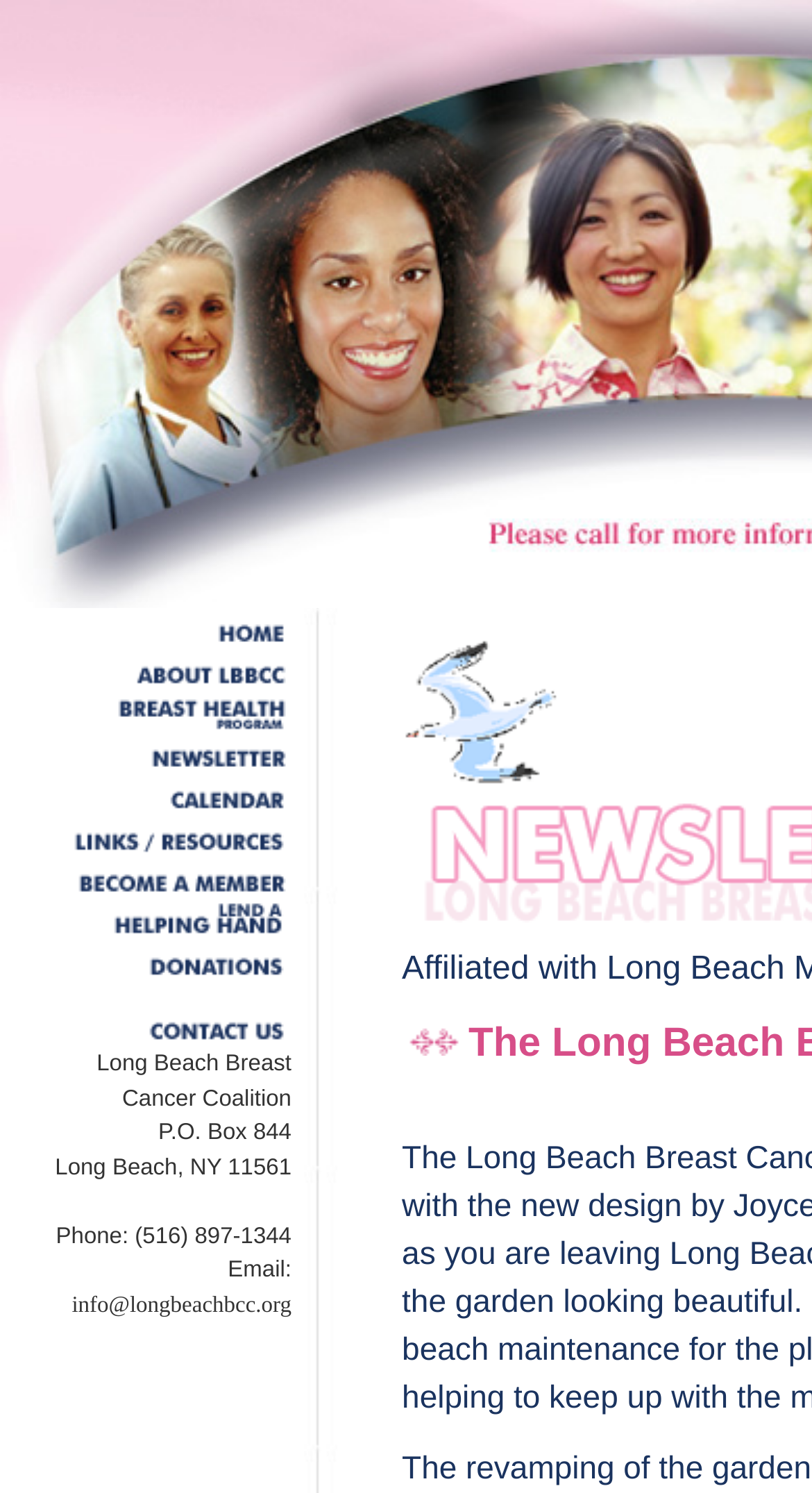Locate the bounding box coordinates of the element to click to perform the following action: 'Click the email link'. The coordinates should be given as four float values between 0 and 1, in the form of [left, top, right, bottom].

[0.088, 0.865, 0.359, 0.882]